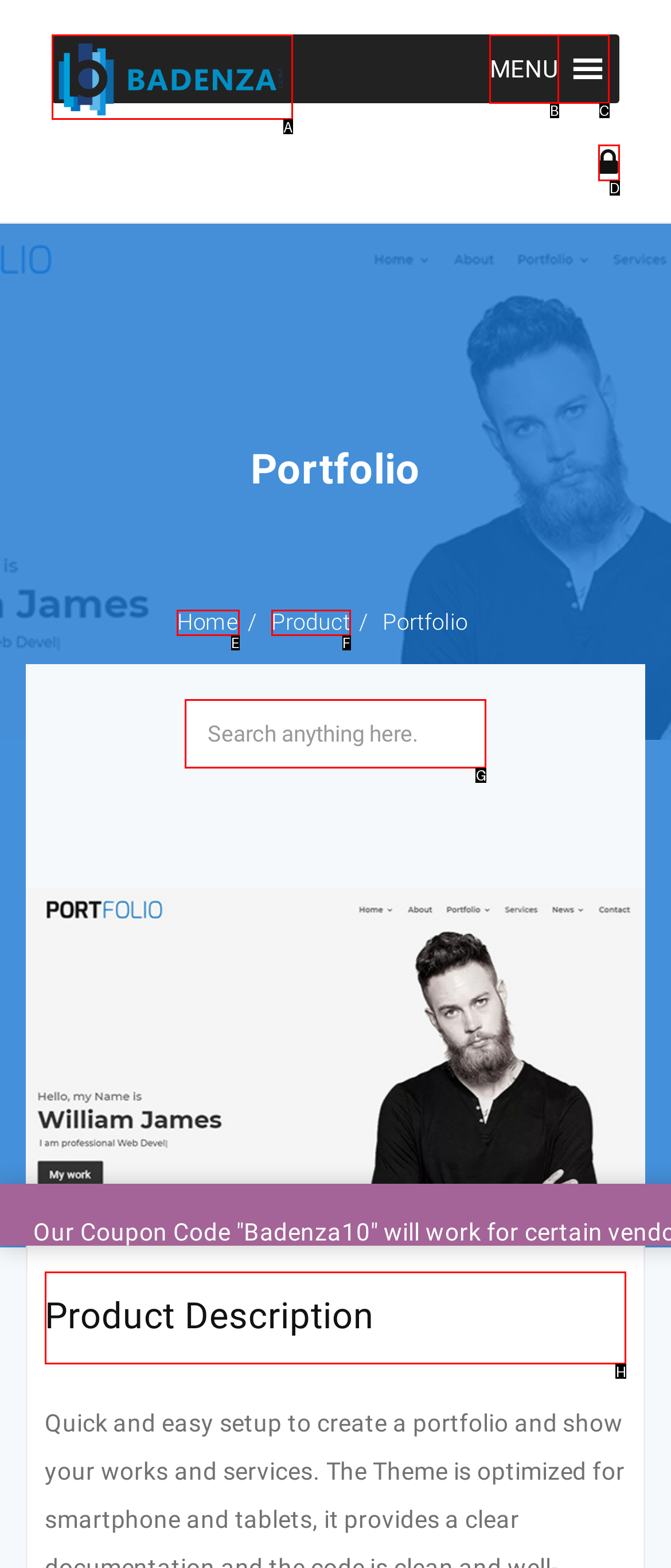Among the marked elements in the screenshot, which letter corresponds to the UI element needed for the task: View product description?

H